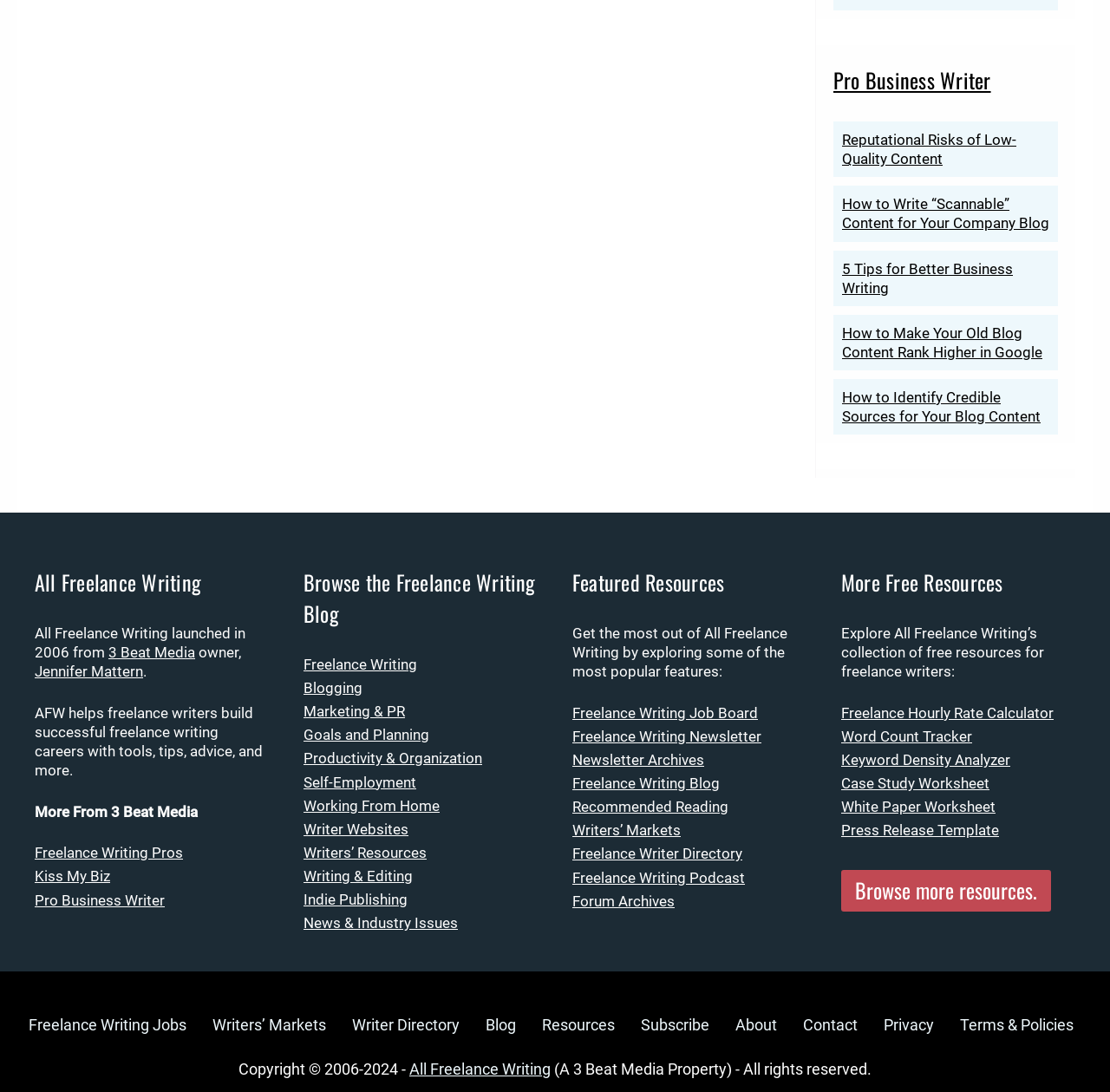Please provide a brief answer to the question using only one word or phrase: 
What is the name of the website?

All Freelance Writing